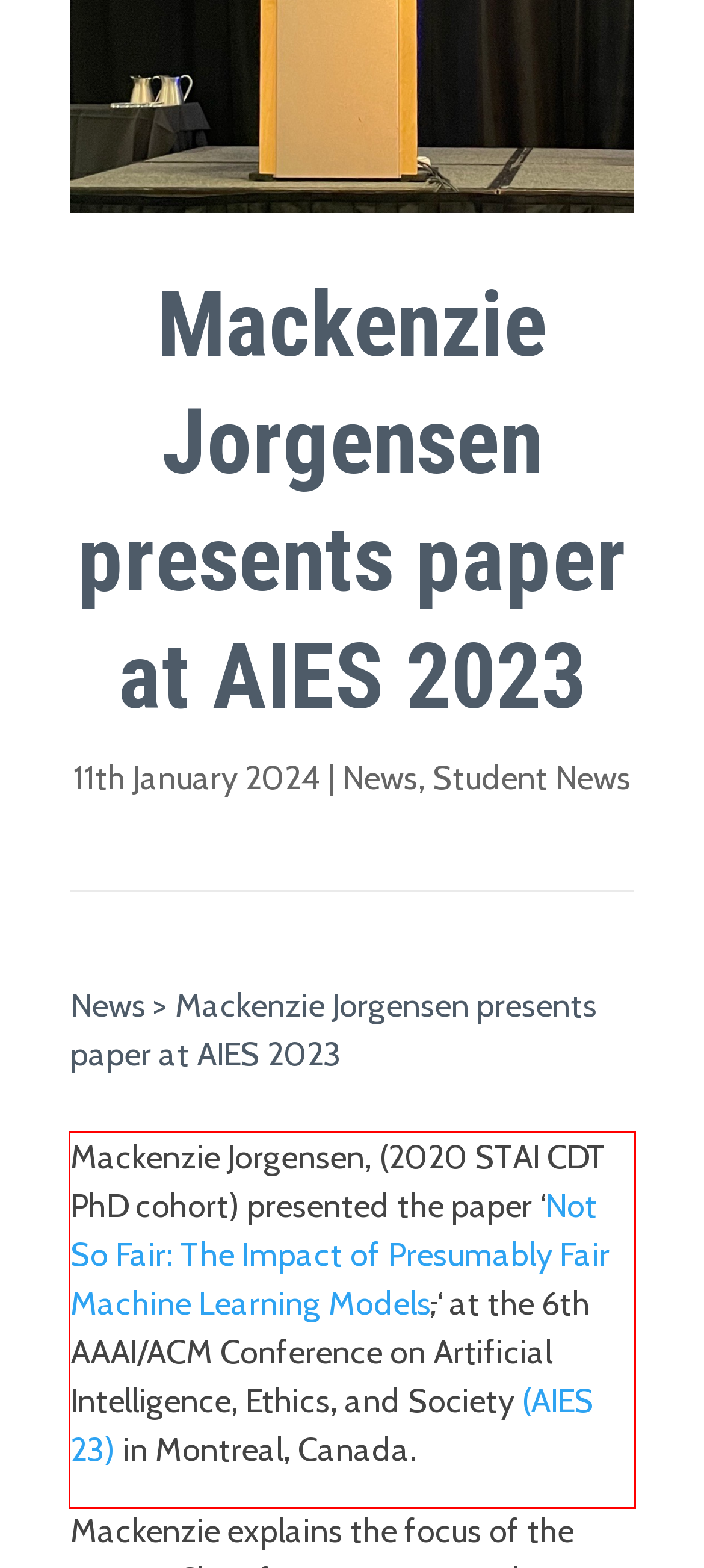Please identify the text within the red rectangular bounding box in the provided webpage screenshot.

Mackenzie Jorgensen, (2020 STAI CDT PhD cohort) presented the paper ‘Not So Fair: The Impact of Presumably Fair Machine Learning Models,‘ at the 6th AAAI/ACM Conference on Artificial Intelligence, Ethics, and Society (AIES 23) in Montreal, Canada.